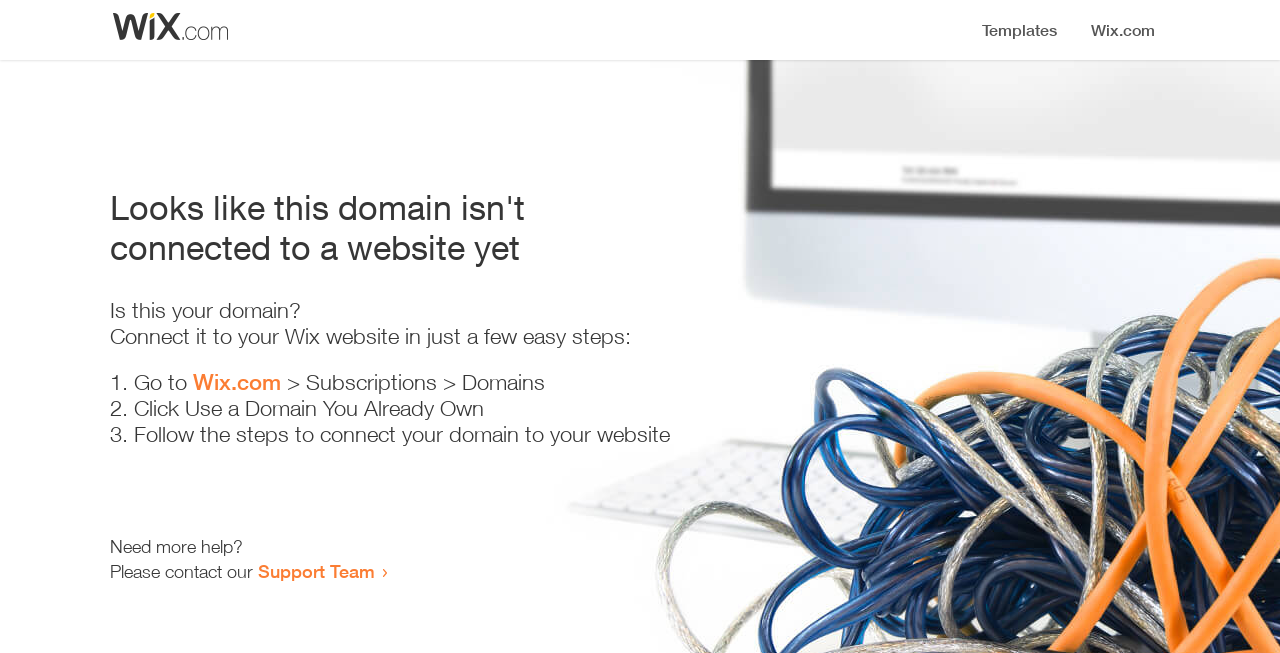Extract the text of the main heading from the webpage.

Looks like this domain isn't
connected to a website yet